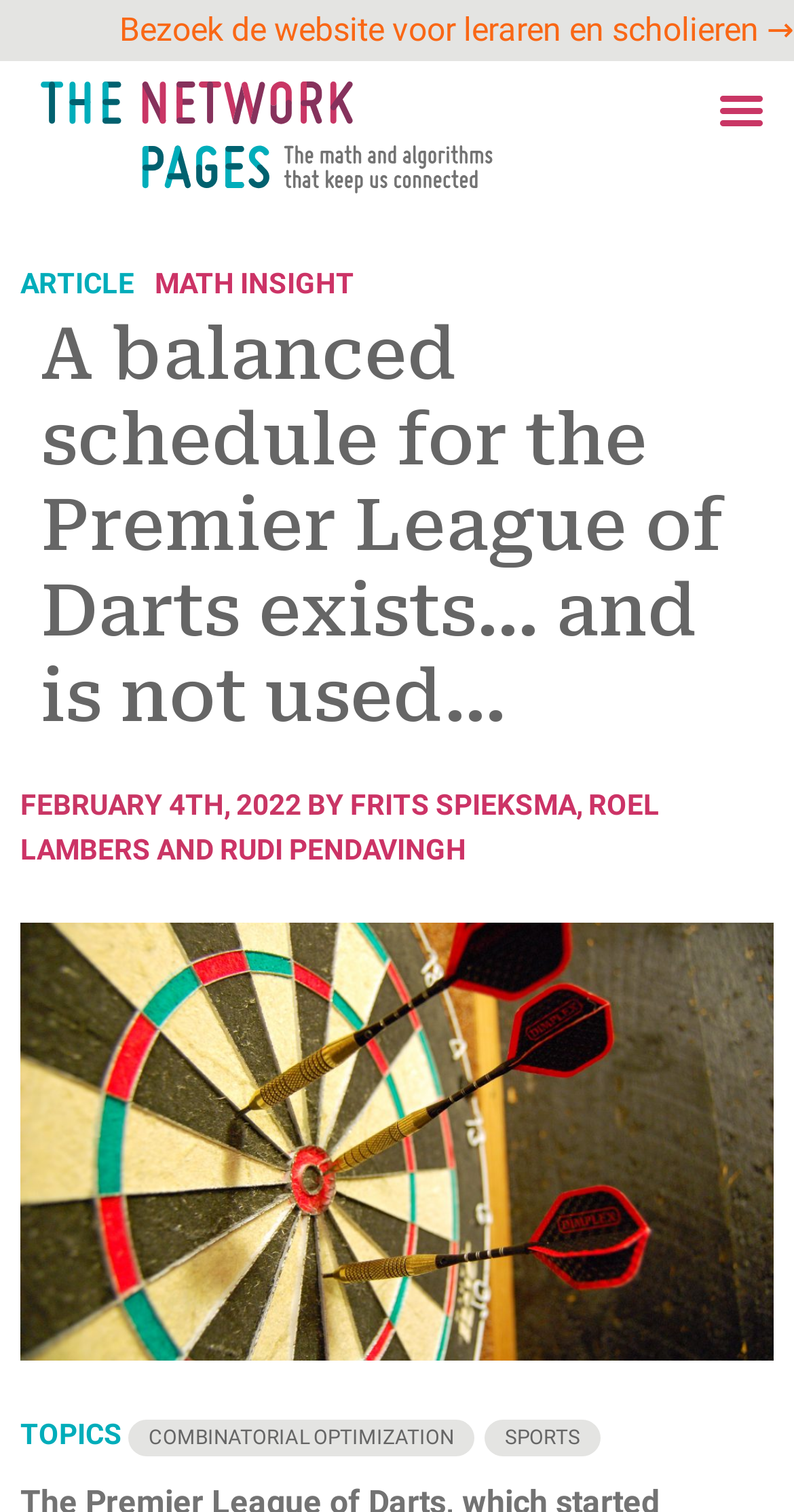With reference to the image, please provide a detailed answer to the following question: What is the name of the website?

I found the name of the website by looking at the link 'The Network Pages' which is located at the top of the webpage, and also by looking at the image with the same name.